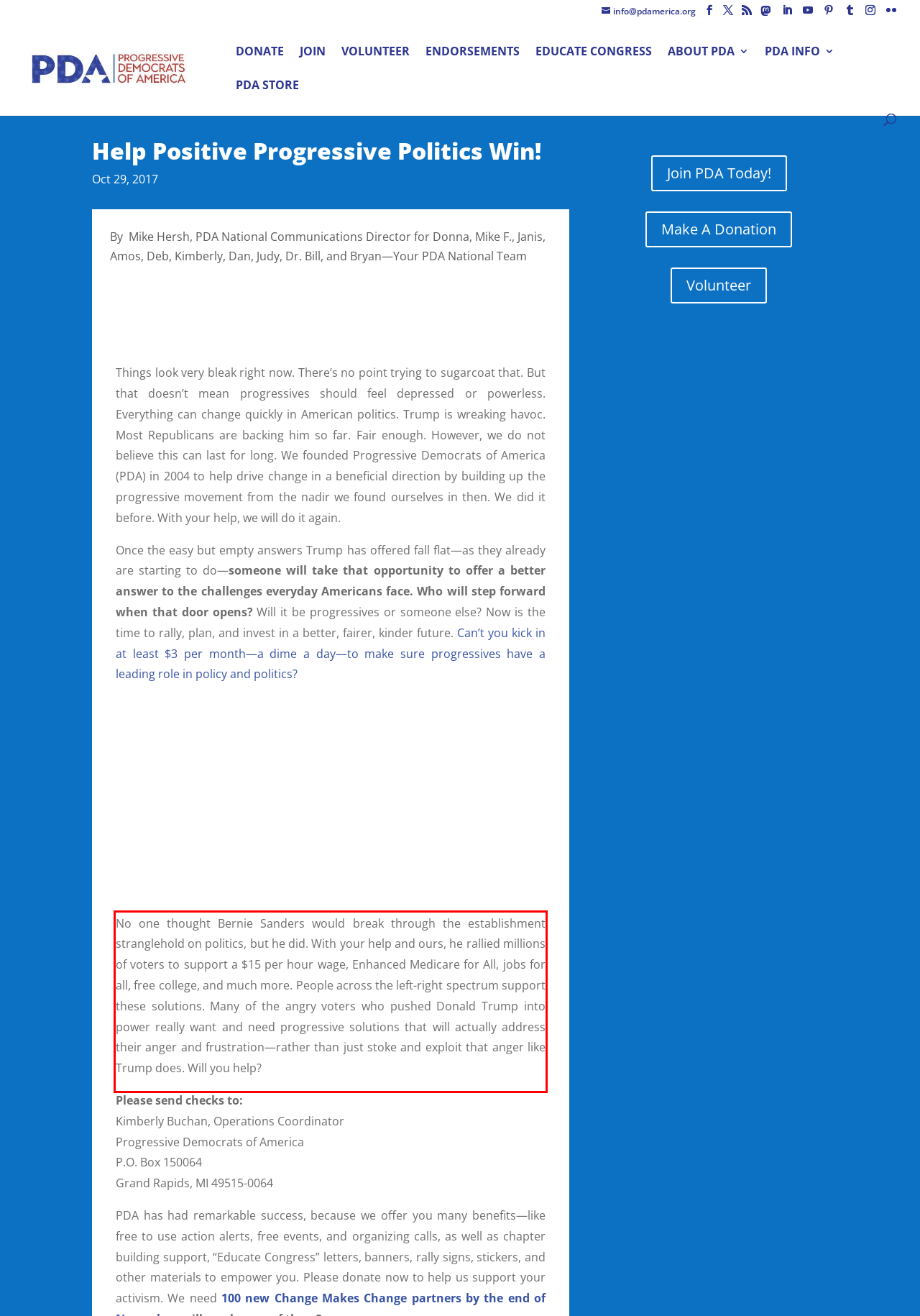Perform OCR on the text inside the red-bordered box in the provided screenshot and output the content.

No one thought Bernie Sanders would break through the establishment stranglehold on politics, but he did. With your help and ours, he rallied millions of voters to support a $15 per hour wage, Enhanced Medicare for All, jobs for all, free college, and much more. People across the left-right spectrum support these solutions. Many of the angry voters who pushed Donald Trump into power really want and need progressive solutions that will actually address their anger and frustration—rather than just stoke and exploit that anger like Trump does. Will you help?